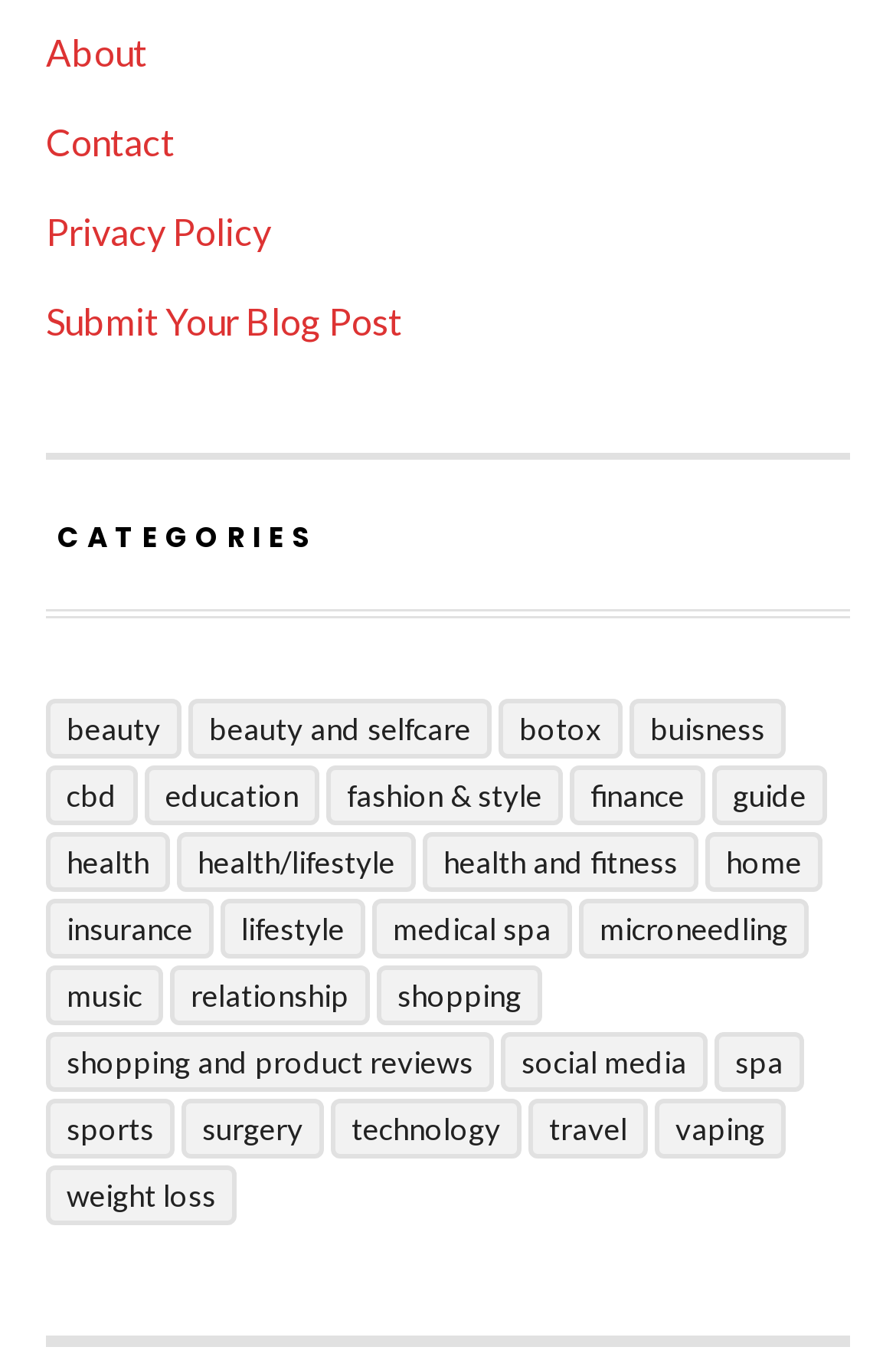Provide the bounding box coordinates for the area that should be clicked to complete the instruction: "View the 'Beauty' category".

[0.051, 0.51, 0.203, 0.554]